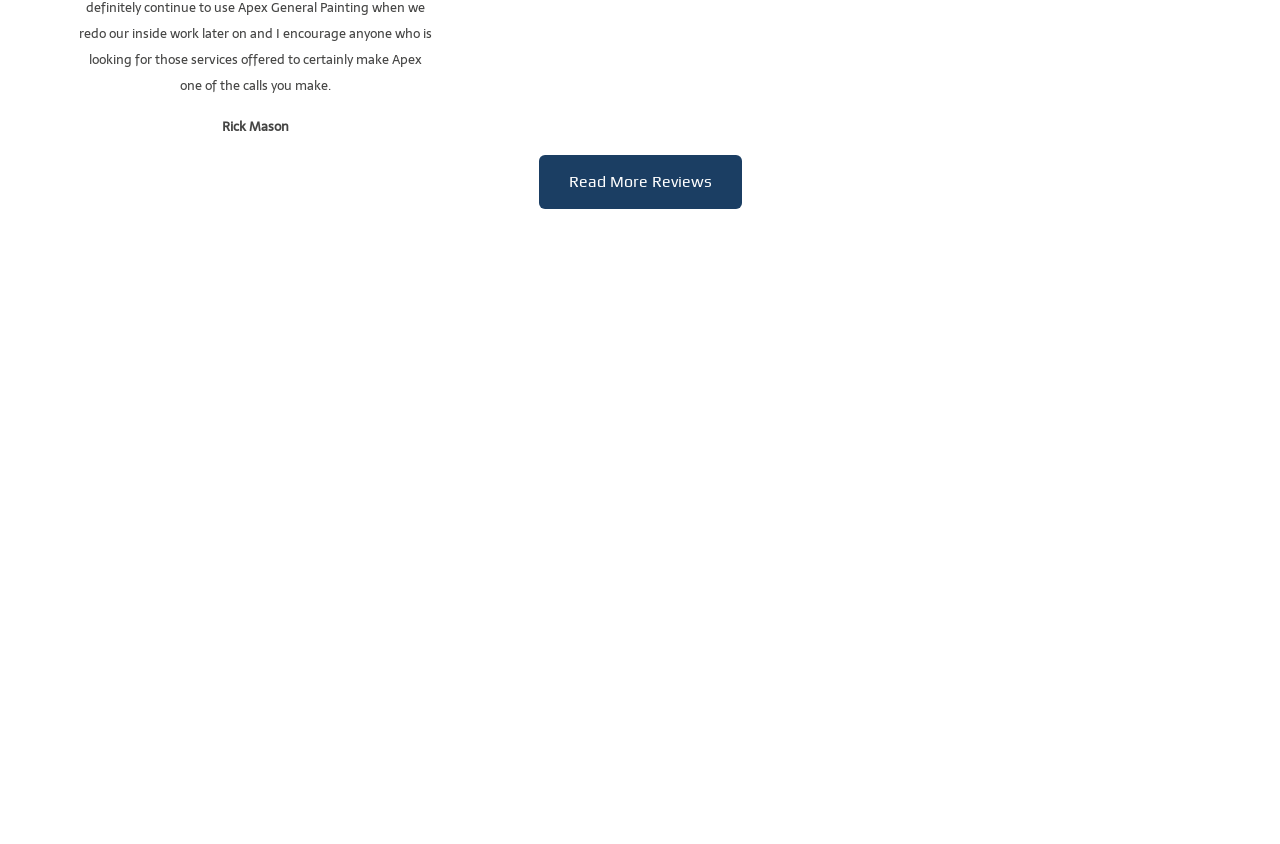Find the bounding box coordinates for the UI element that matches this description: "Learn More".

[0.077, 0.899, 0.17, 0.934]